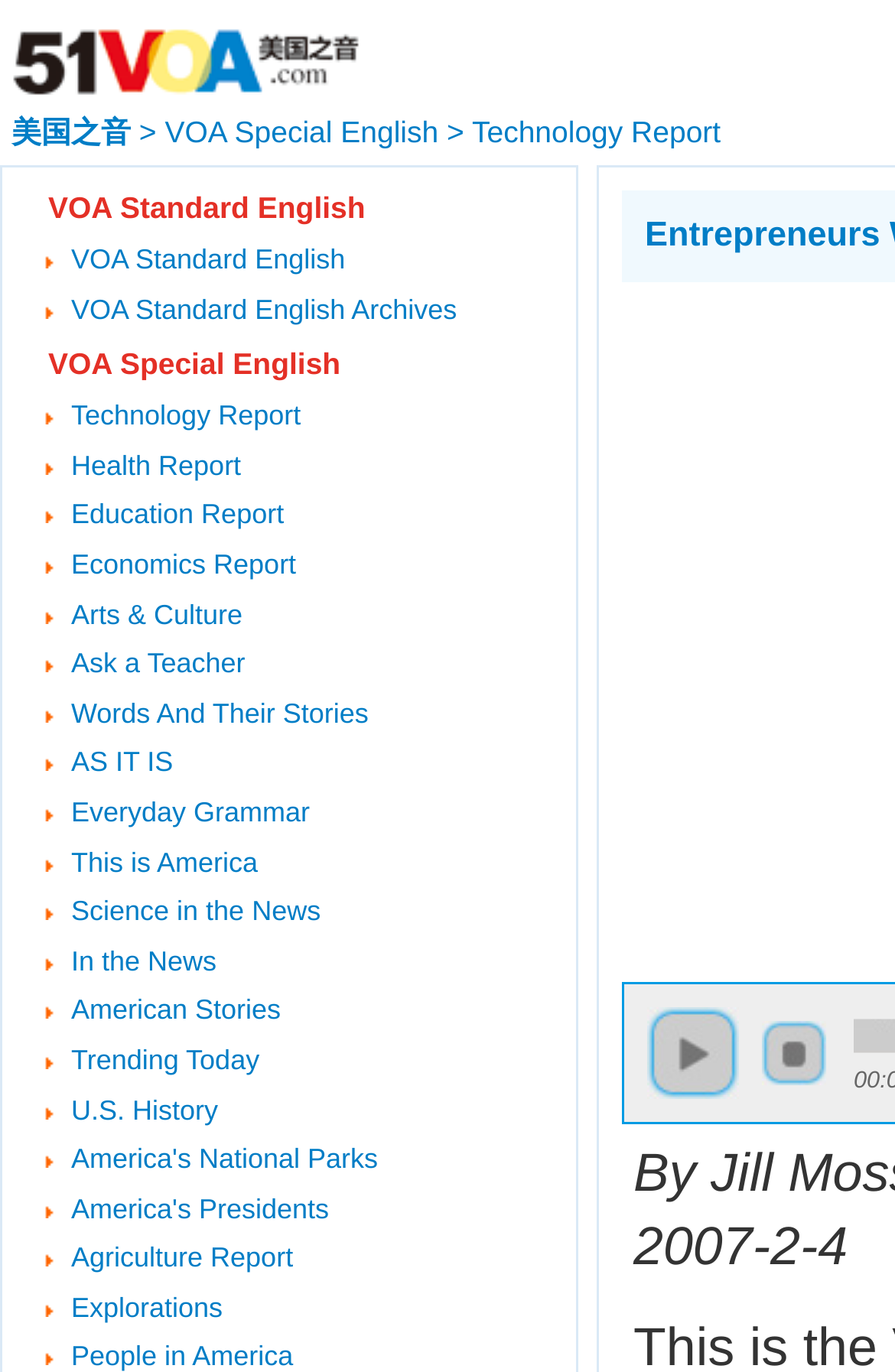How many list markers are there in the sidebar? Please answer the question using a single word or phrase based on the image.

20